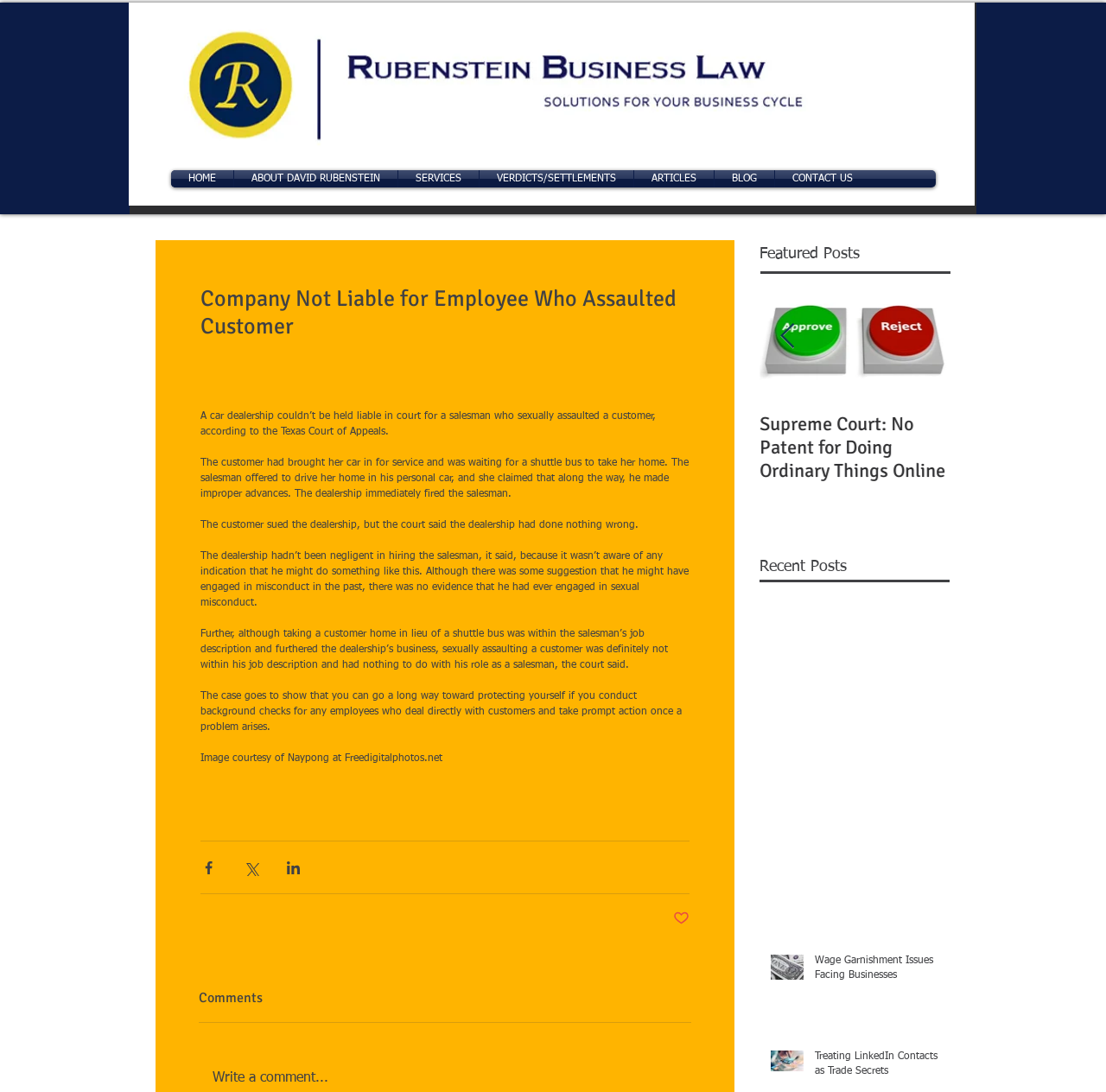Determine the bounding box coordinates of the UI element described by: "CONTACT US".

[0.701, 0.156, 0.787, 0.172]